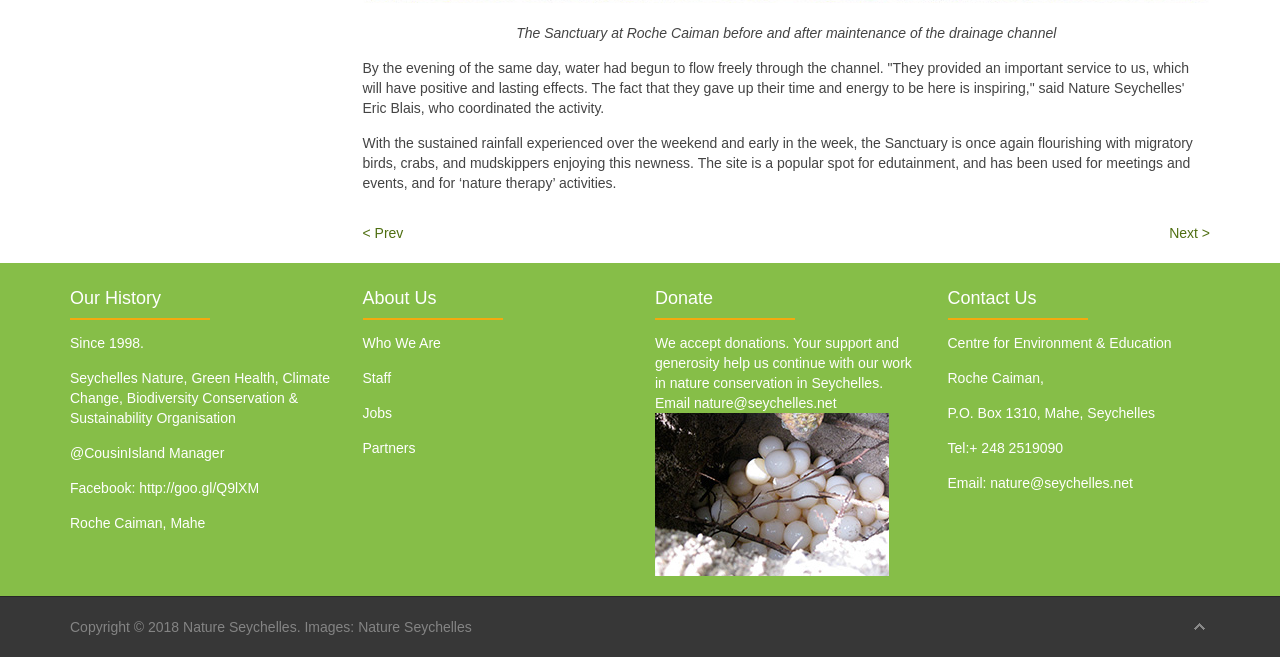What is the purpose of the 'Donate' section?
From the details in the image, provide a complete and detailed answer to the question.

The 'Donate' section is present on the webpage, and it mentions that the organization accepts donations, which will help them continue their work in nature conservation in Seychelles.